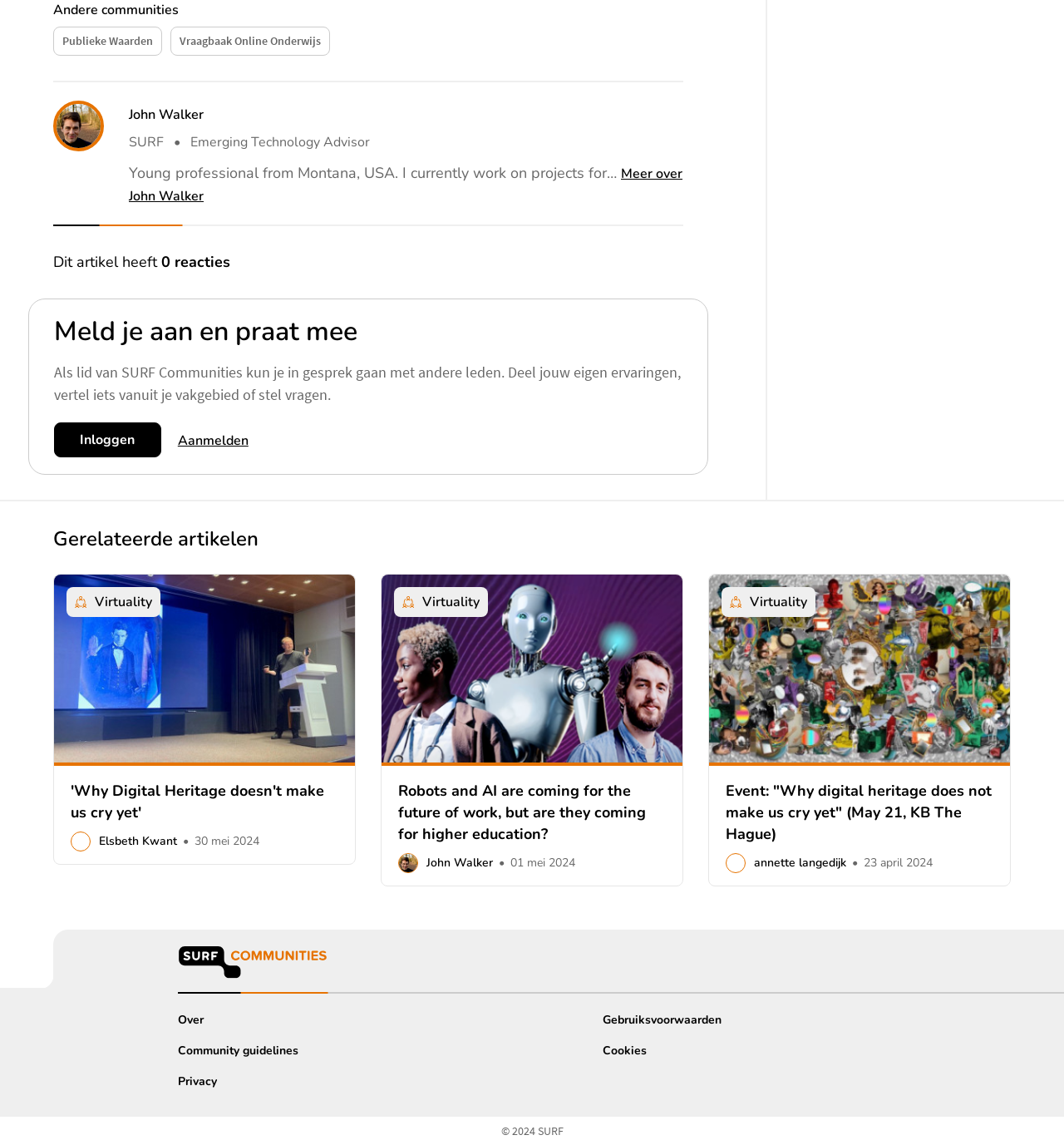Locate the bounding box of the UI element described in the following text: "John Walker".

[0.401, 0.747, 0.463, 0.761]